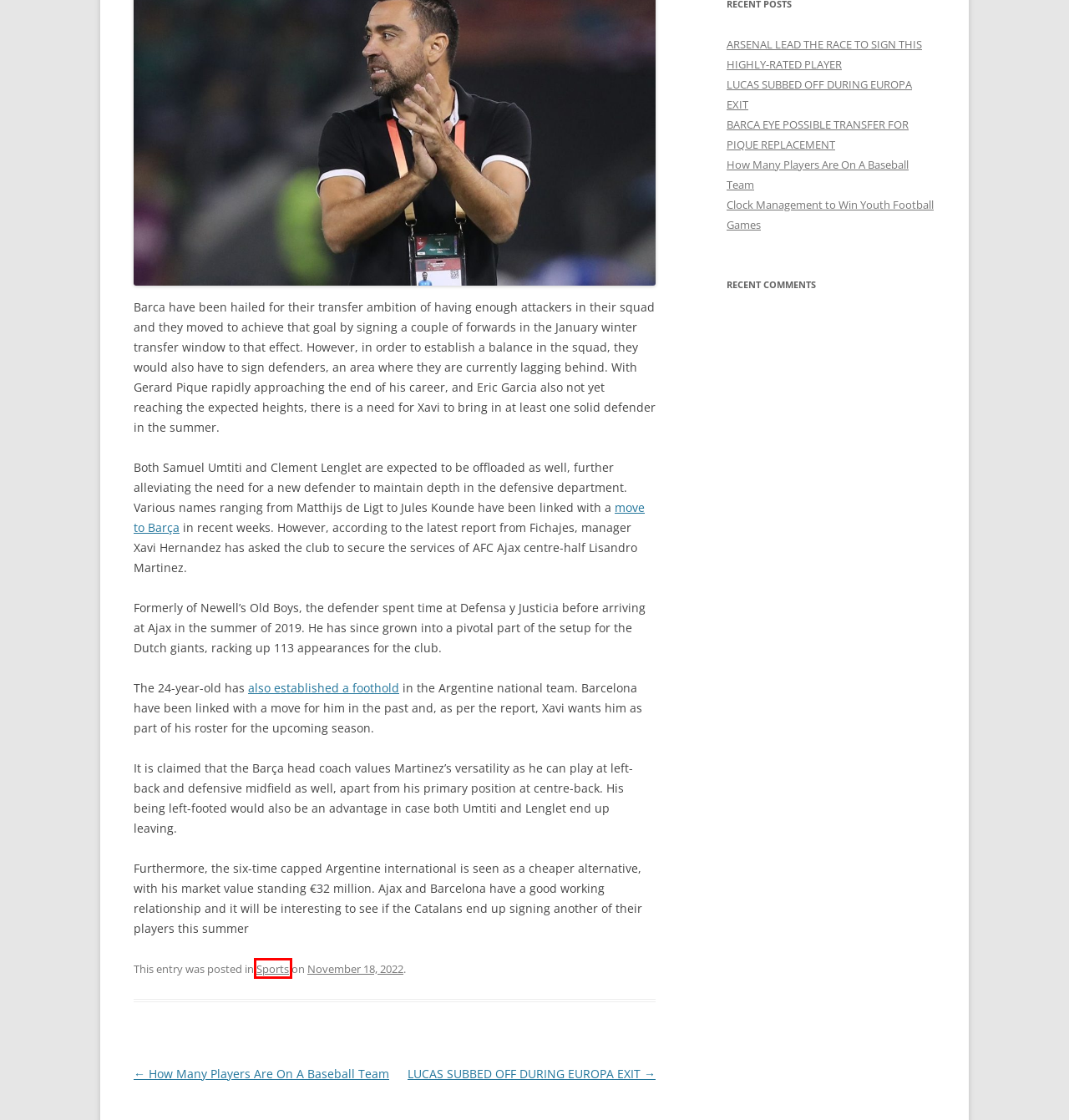A screenshot of a webpage is given with a red bounding box around a UI element. Choose the description that best matches the new webpage shown after clicking the element within the red bounding box. Here are the candidates:
A. Sports | What are The Basic Rules of Baseball?
B. ARSENAL LEAD THE RACE TO SIGN THIS HIGHLY-RATED PLAYER | What are The Basic Rules of Baseball?
C. How Many Players Are On A Baseball Team | What are The Basic Rules of Baseball?
D. MANCHESTER UNITED CULT HERO PARK JI-SUNG TAKES UP NEW ROLE IN THE K-LEAGUE – Park Ji Sung
E. Michel Salgado – Captain Madrid
F. LUCAS SUBBED OFF DURING EUROPA EXIT | What are The Basic Rules of Baseball?
G. Partner | What are The Basic Rules of Baseball?
H. Clock Management to Win Youth Football Games | What are The Basic Rules of Baseball?

A